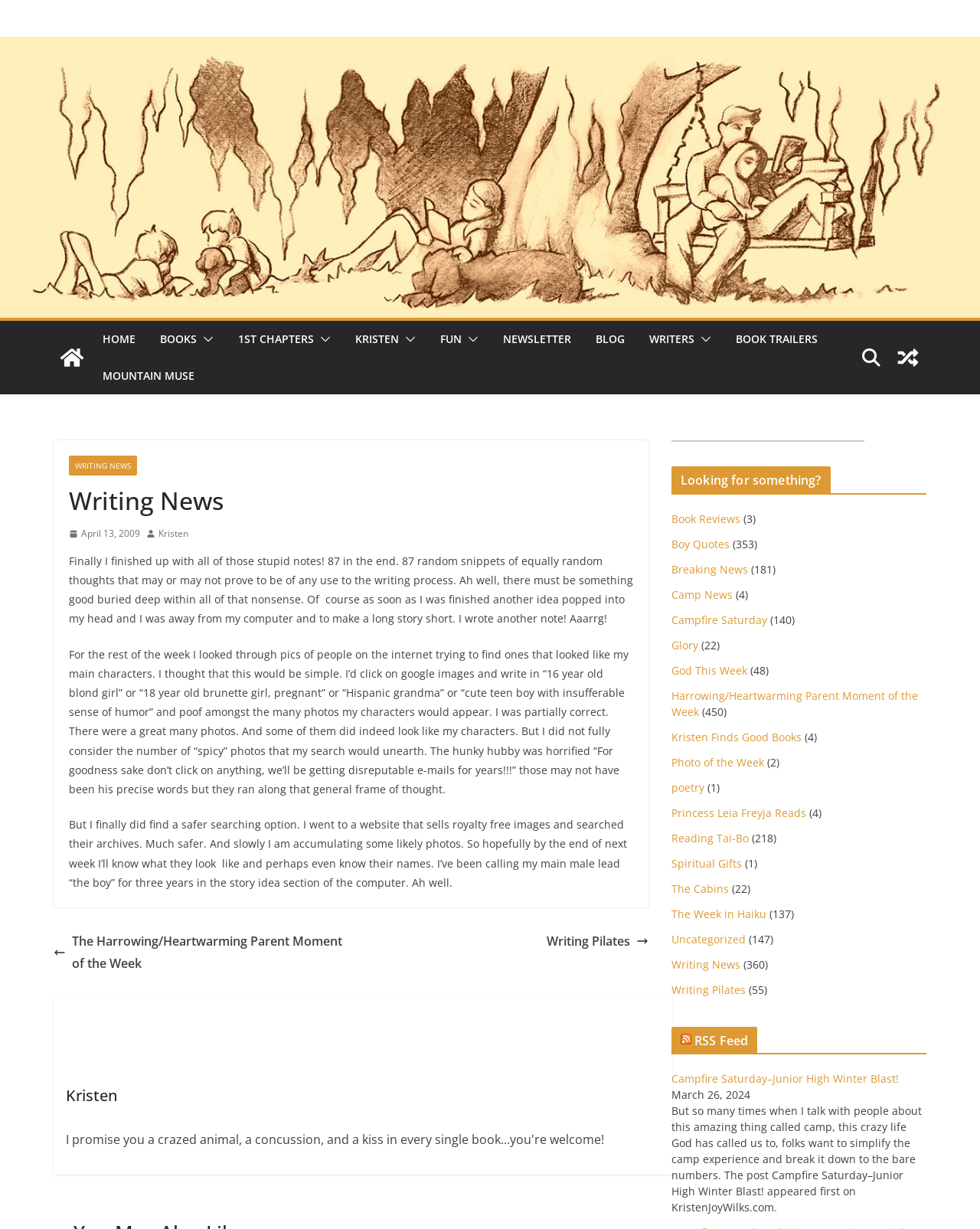Determine the bounding box coordinates of the clickable region to execute the instruction: "Check the 'NEWSLETTER' link". The coordinates should be four float numbers between 0 and 1, denoted as [left, top, right, bottom].

[0.513, 0.267, 0.583, 0.285]